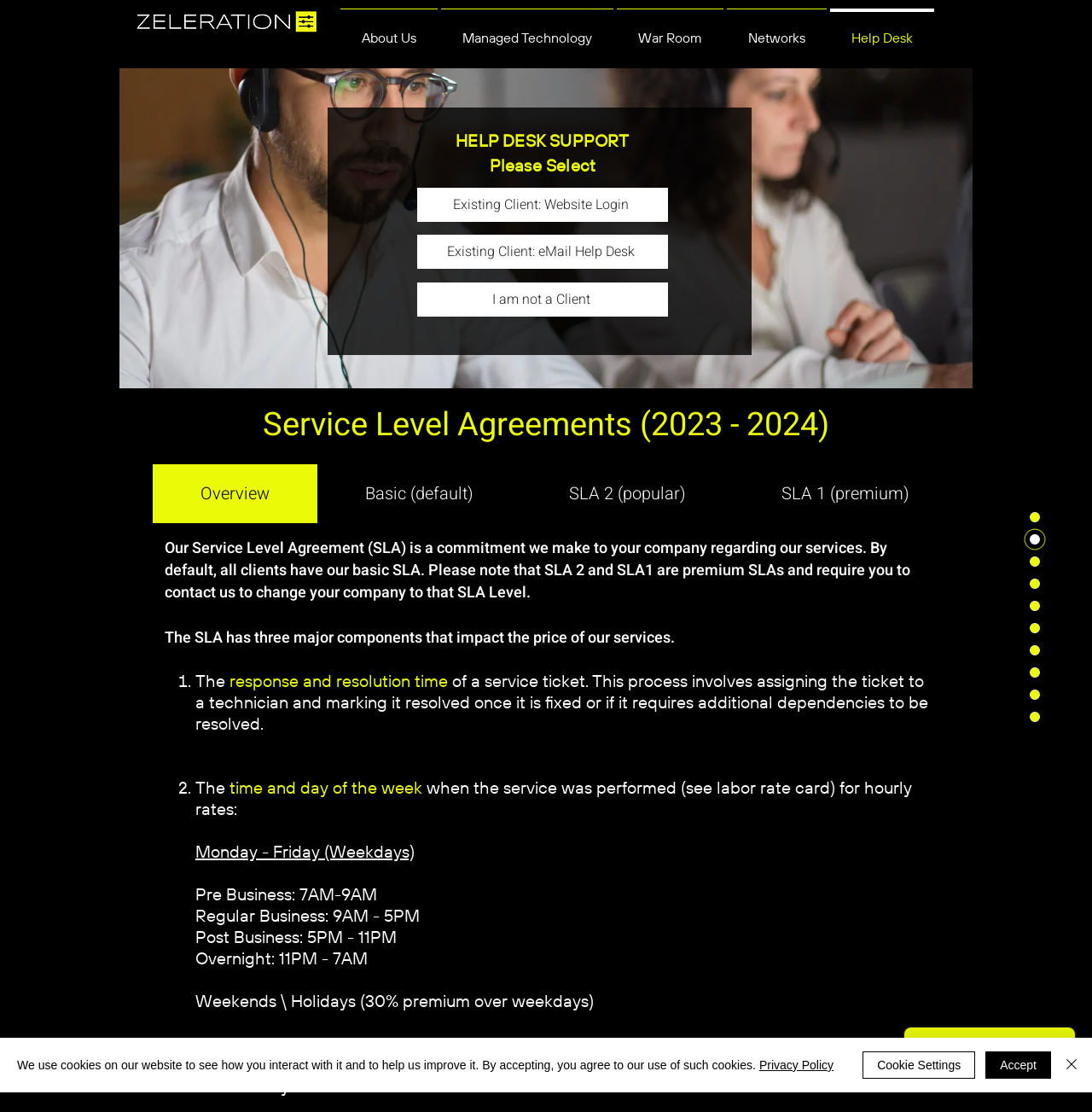Determine the bounding box coordinates for the UI element with the following description: "told The Mirror". The coordinates should be four float numbers between 0 and 1, represented as [left, top, right, bottom].

None